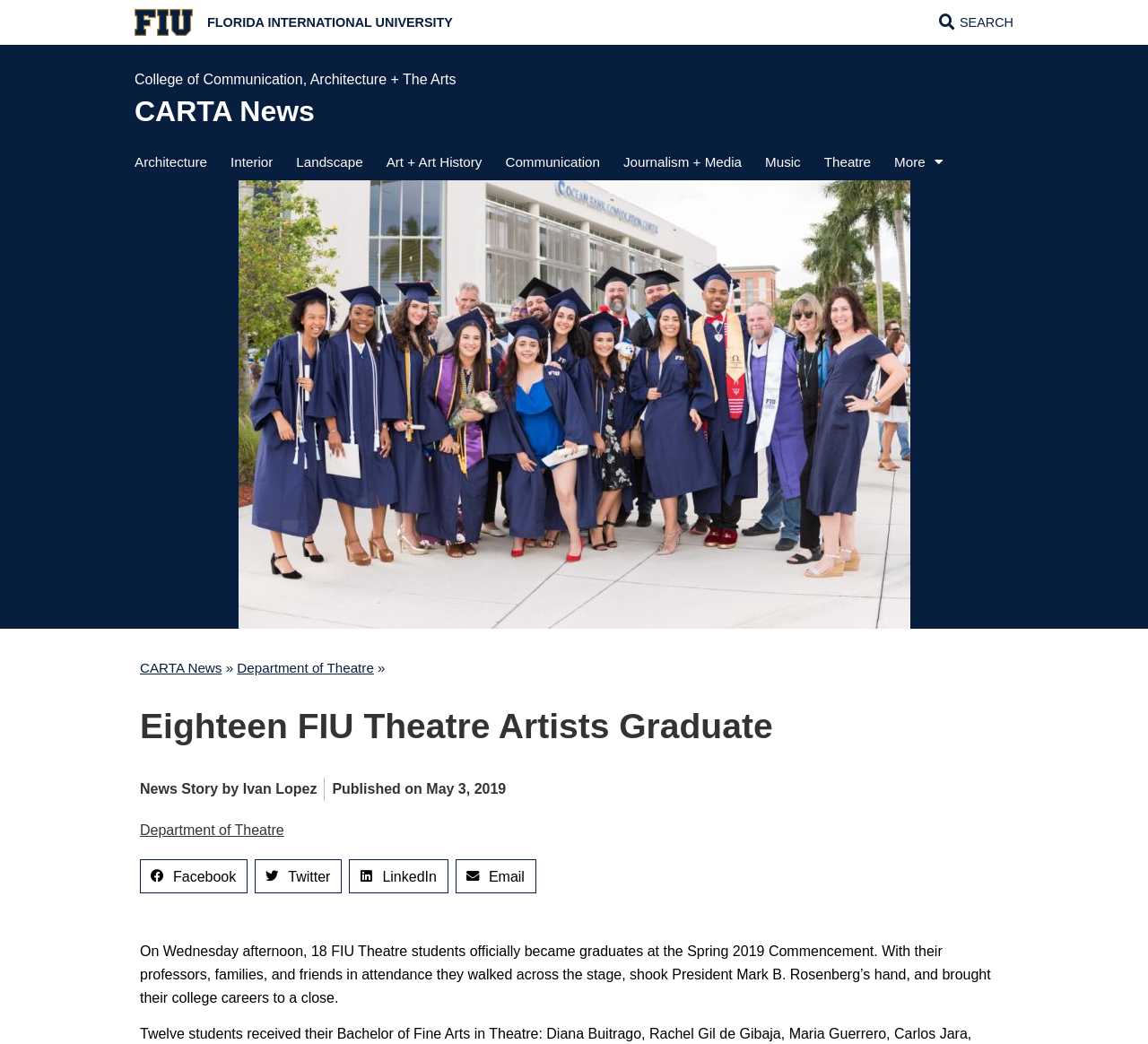Create an elaborate caption for the webpage.

The webpage is about the graduation of 18 FIU Theatre students at the Spring 2019 Commencement. At the top left, there are several links, including "FLORIDA INTERNATIONAL UNIVERSITY" and "College of Communication, Architecture + The Arts". Below these links, there are multiple links to different departments, such as "Architecture", "Interior", "Landscape", and "Theatre". 

On the right side of the top section, there are links to "SEARCH" and an empty link. In the middle of the page, there is a heading "Eighteen FIU Theatre Artists Graduate" followed by a link to a news story by Ivan Lopez. Below this, there is a publication date "May 3, 2019" and a link to the "Department of Theatre". 

There are four social media buttons at the bottom left, allowing users to share the article on Facebook, Twitter, LinkedIn, and email. Below these buttons, there is a paragraph describing the graduation ceremony, where the students walked across the stage, shook the president's hand, and brought their college careers to a close.